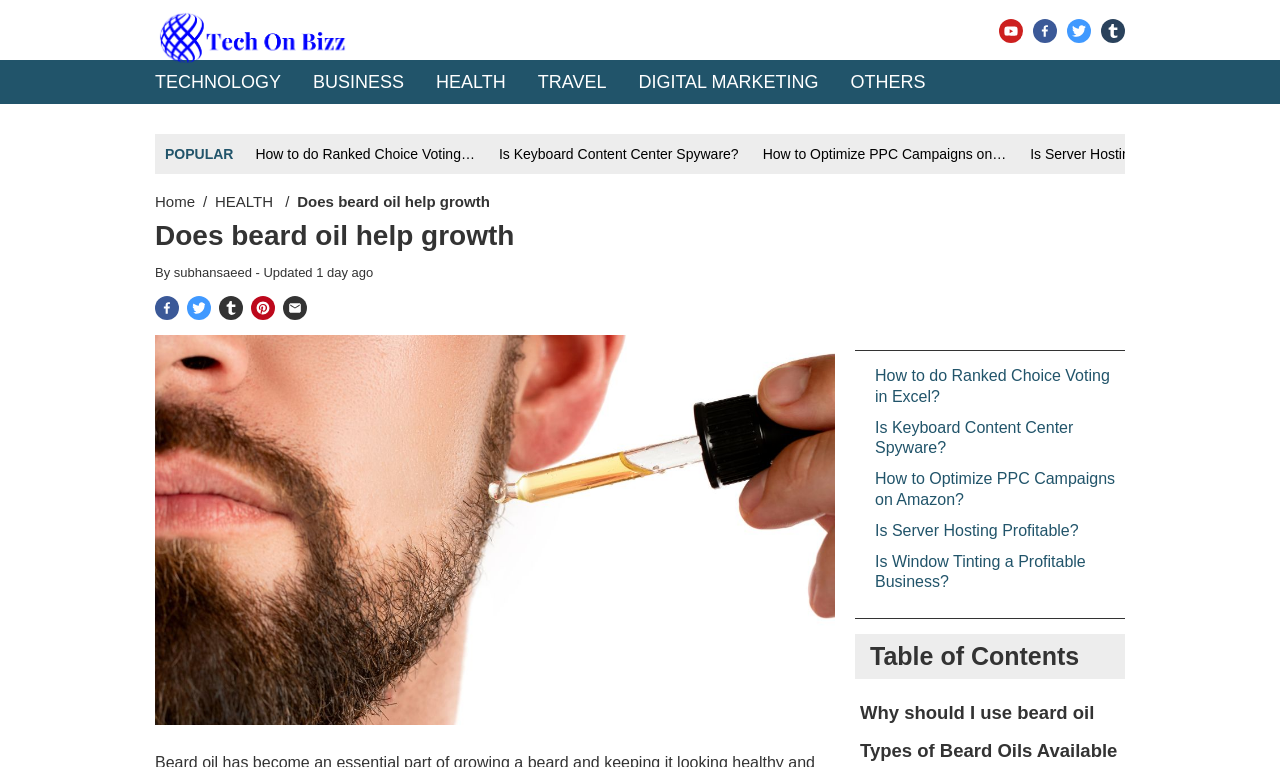What is the category of the current article?
Using the visual information, answer the question in a single word or phrase.

HEALTH